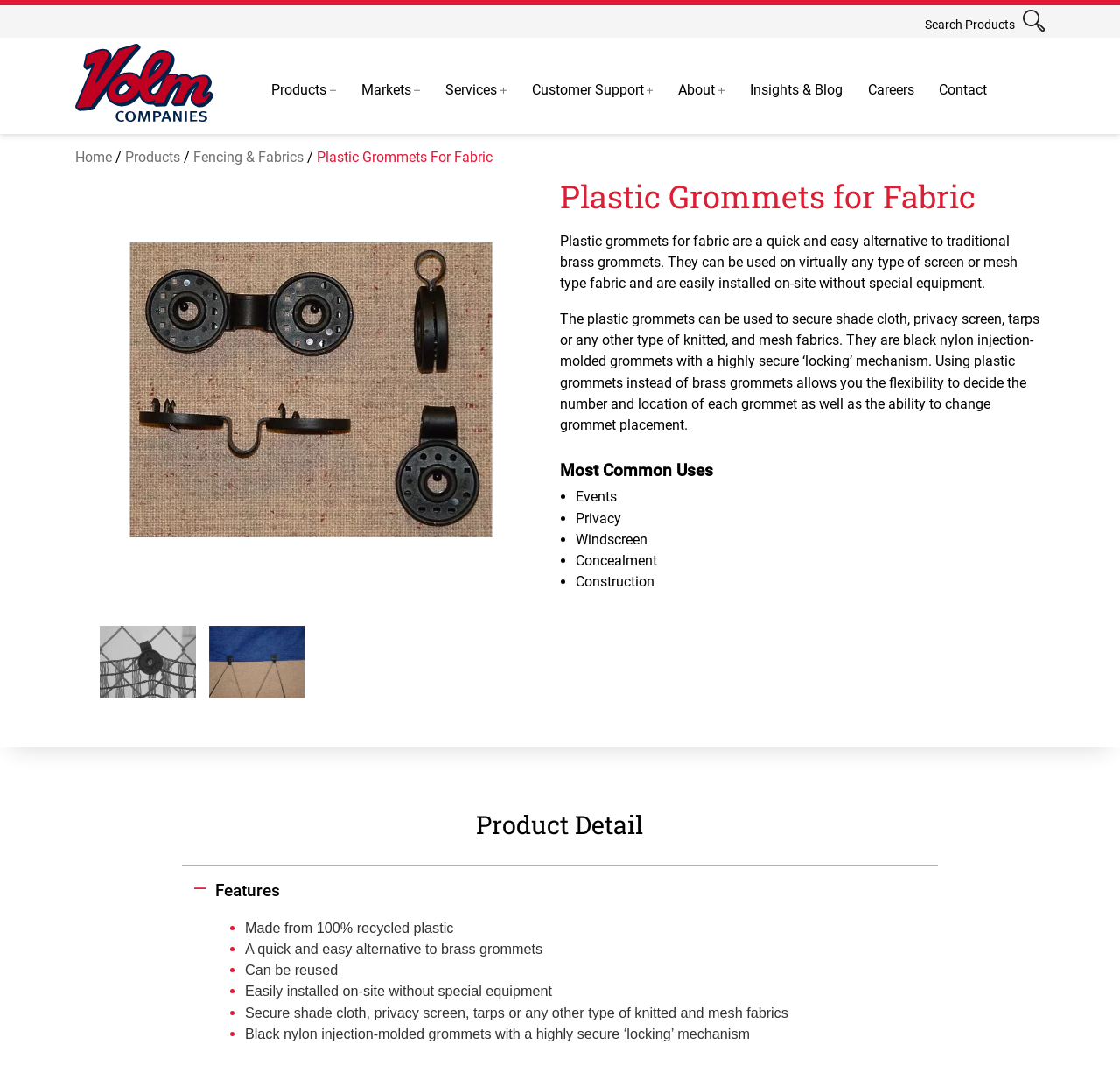Respond to the question with just a single word or phrase: 
What is the installation process of plastic grommets?

Easily installed on-site